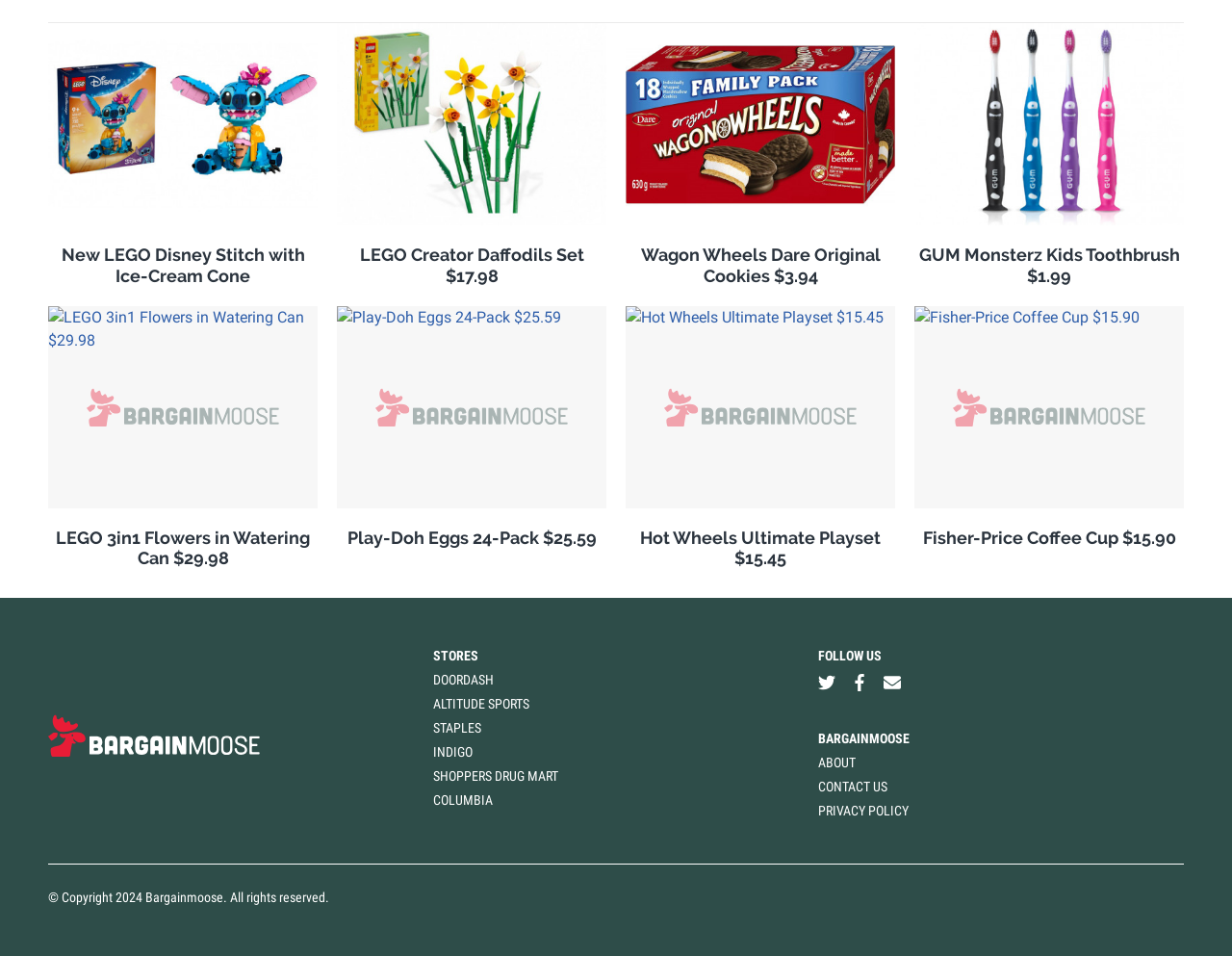Could you locate the bounding box coordinates for the section that should be clicked to accomplish this task: "Click on the LEGO Disney Stitch with Ice-Cream Cone link".

[0.039, 0.024, 0.258, 0.32]